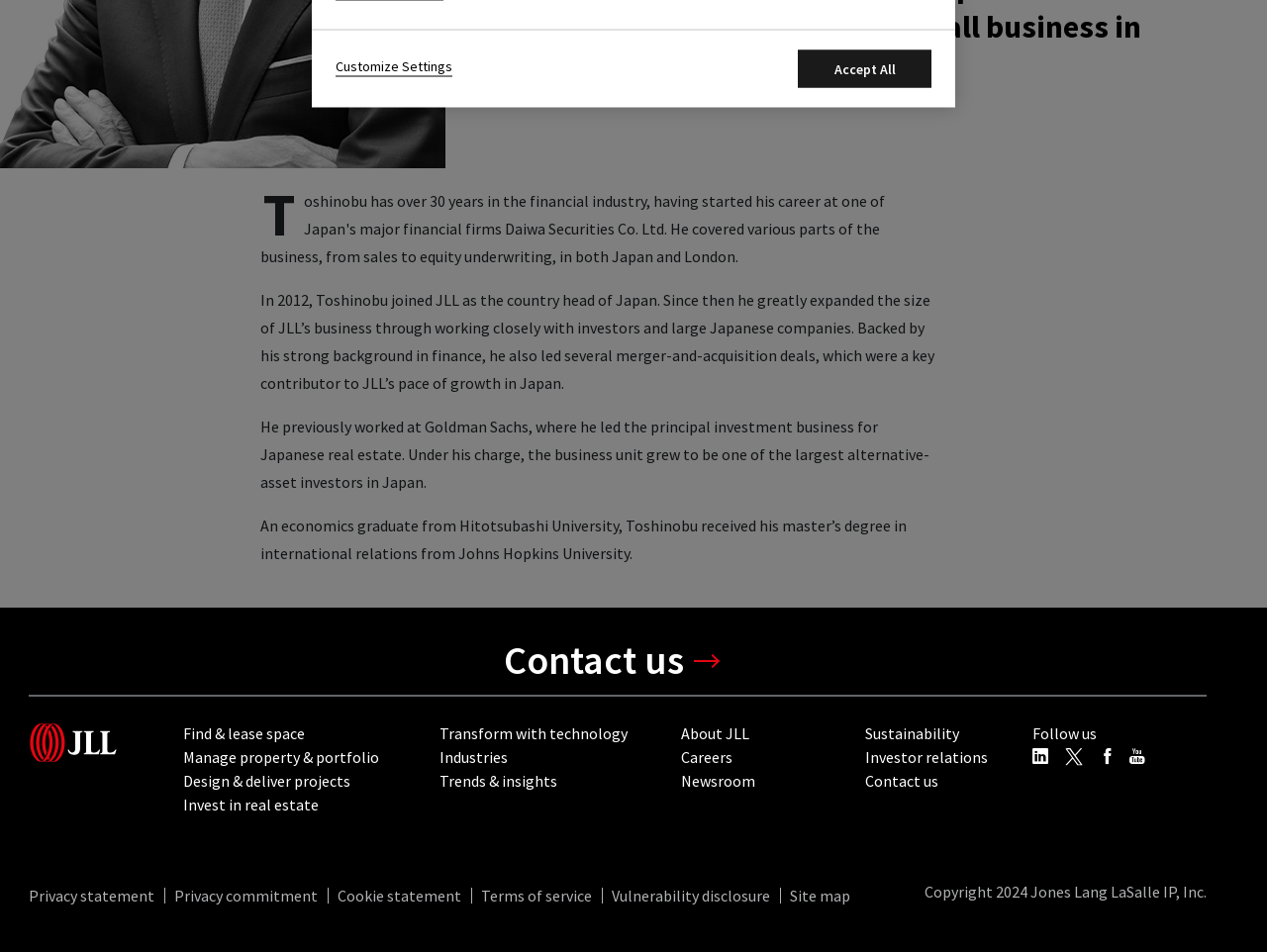Extract the bounding box coordinates of the UI element described by: "News". The coordinates should include four float numbers ranging from 0 to 1, e.g., [left, top, right, bottom].

None